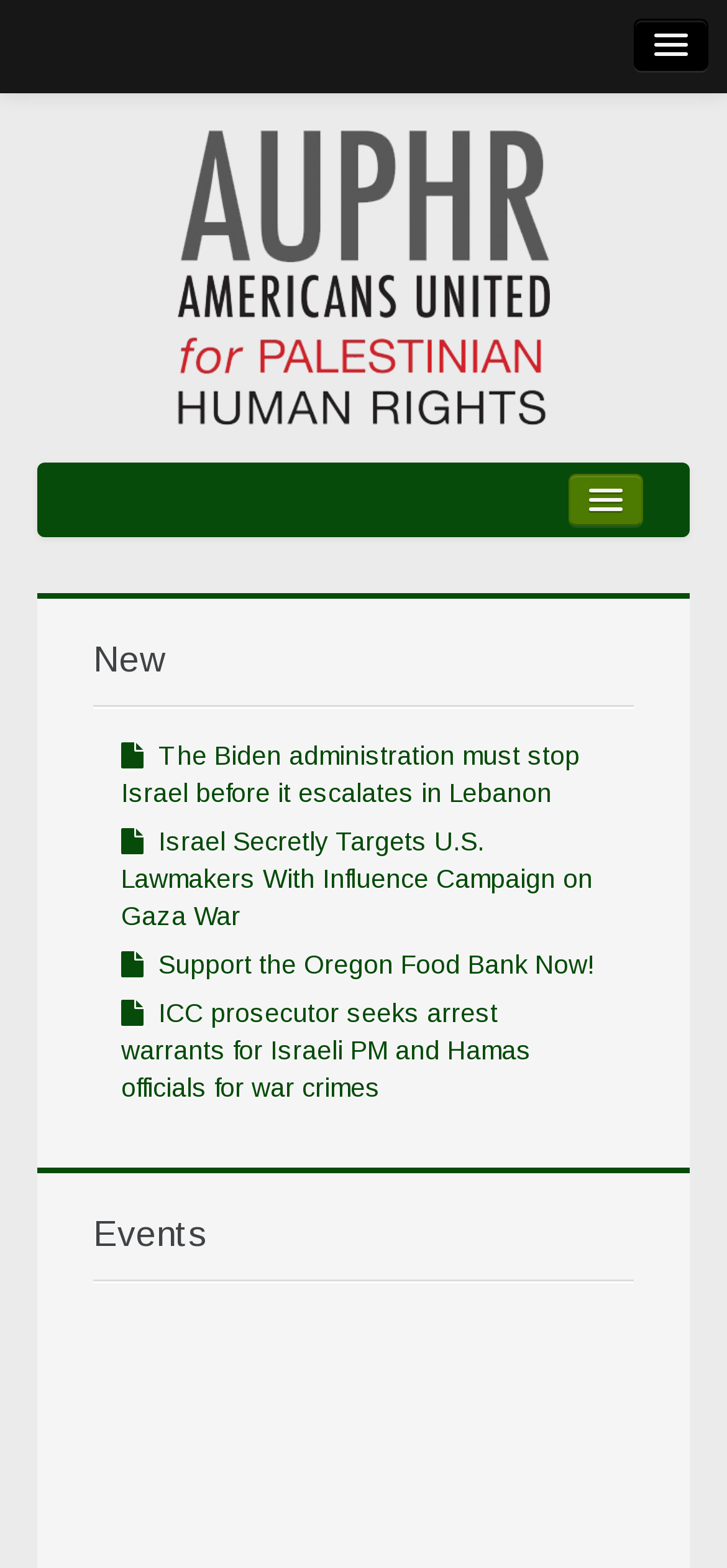Determine the bounding box coordinates of the section I need to click to execute the following instruction: "View Calendar". Provide the coordinates as four float numbers between 0 and 1, i.e., [left, top, right, bottom].

[0.103, 0.626, 0.897, 0.671]